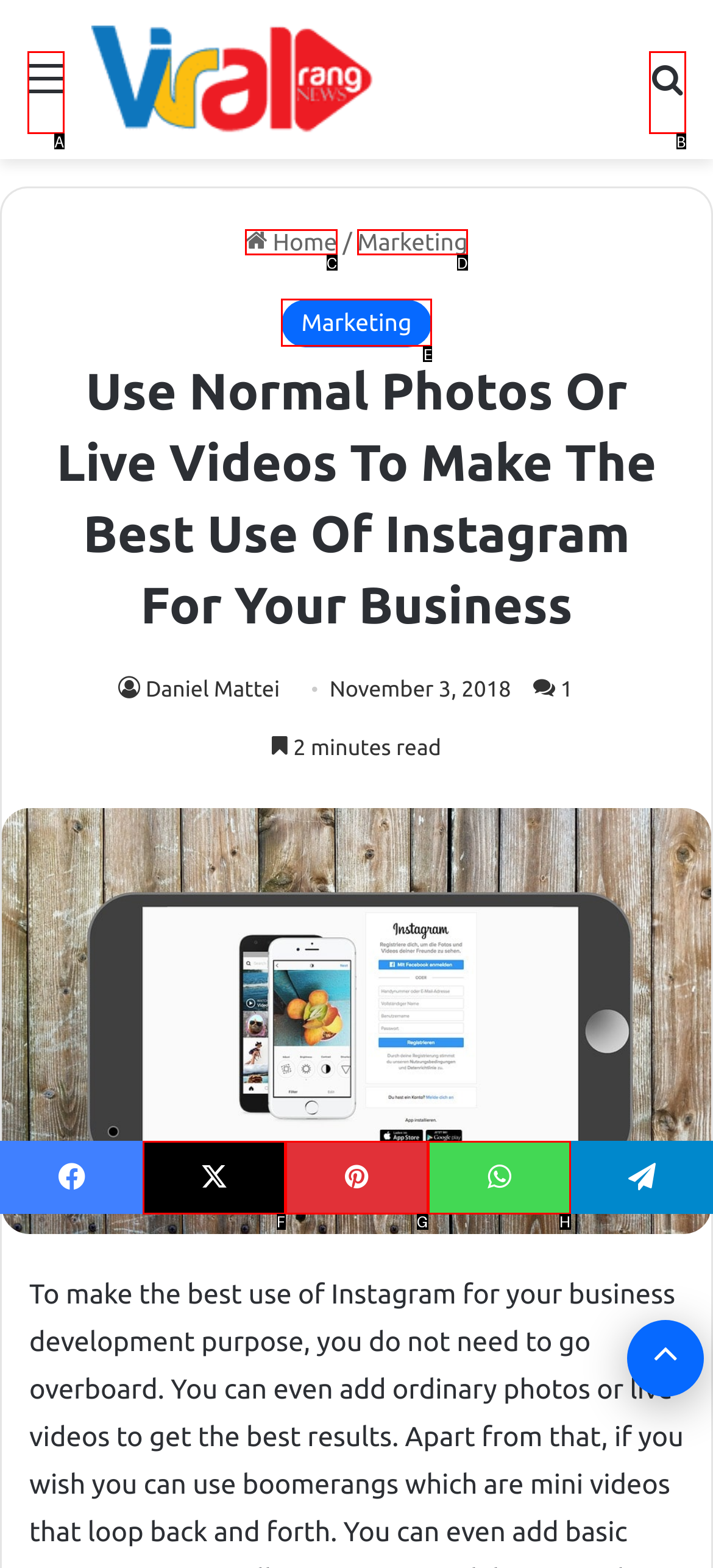Identify the HTML element that corresponds to the following description: Search for Provide the letter of the best matching option.

B